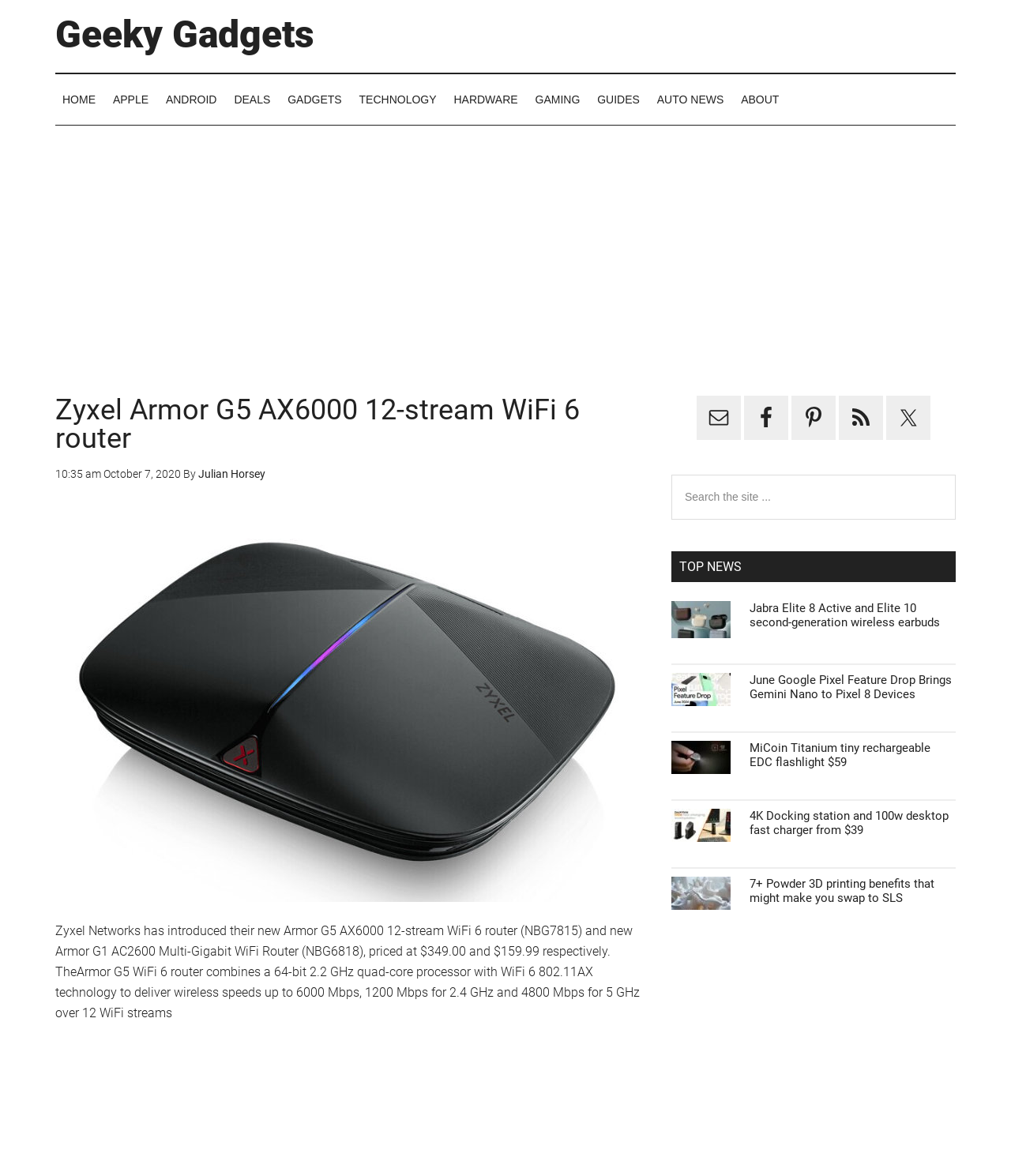What is the name of the website?
Carefully analyze the image and provide a thorough answer to the question.

I determined the name of the website by looking at the link 'Geeky Gadgets' at the top of the webpage, which is likely the website's logo or title.